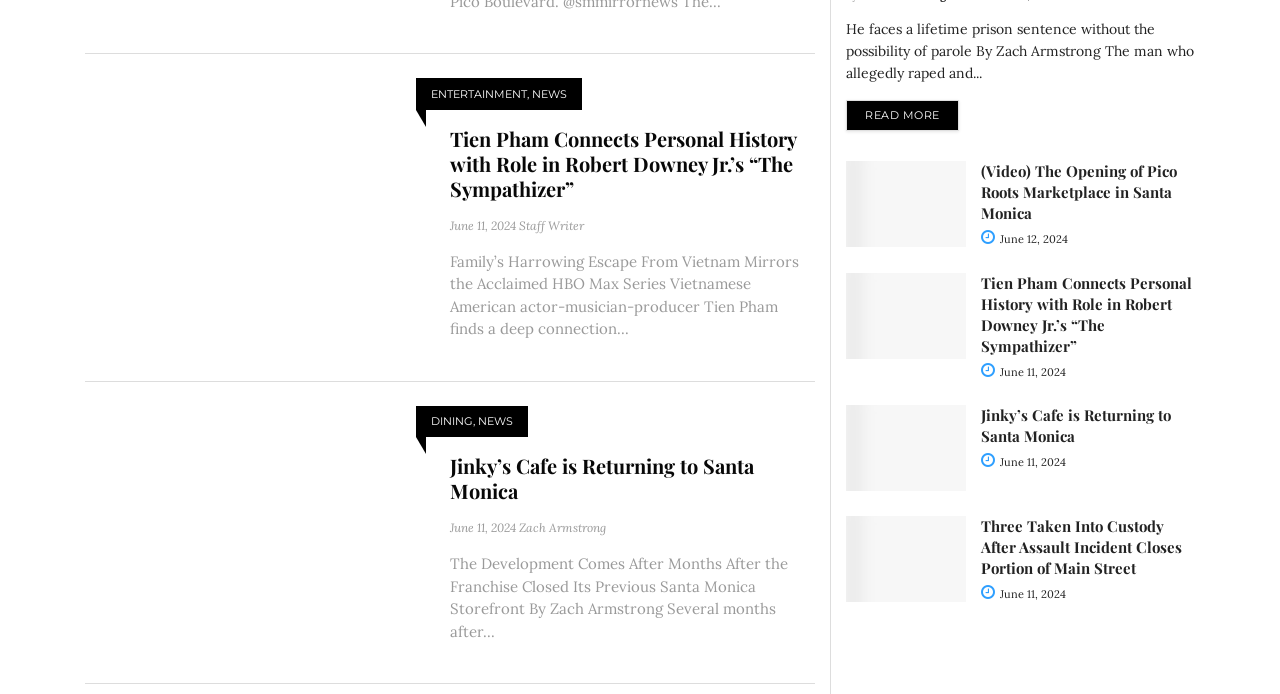Specify the bounding box coordinates of the element's area that should be clicked to execute the given instruction: "View the article about Tien Pham connecting personal history with his role". The coordinates should be four float numbers between 0 and 1, i.e., [left, top, right, bottom].

[0.766, 0.393, 0.934, 0.514]